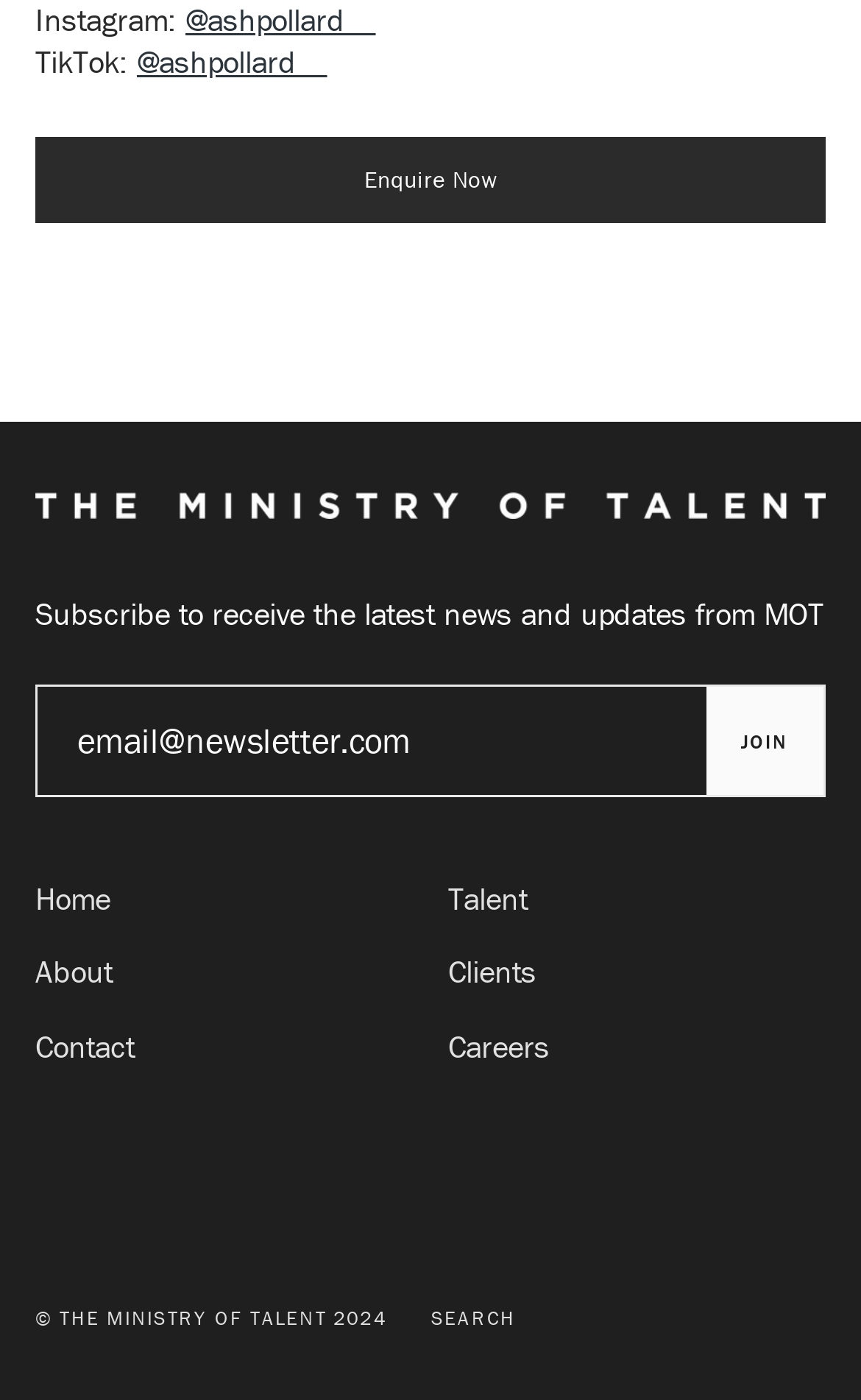Find the bounding box coordinates of the element you need to click on to perform this action: 'Go to the Home page'. The coordinates should be represented by four float values between 0 and 1, in the format [left, top, right, bottom].

[0.041, 0.628, 0.128, 0.658]